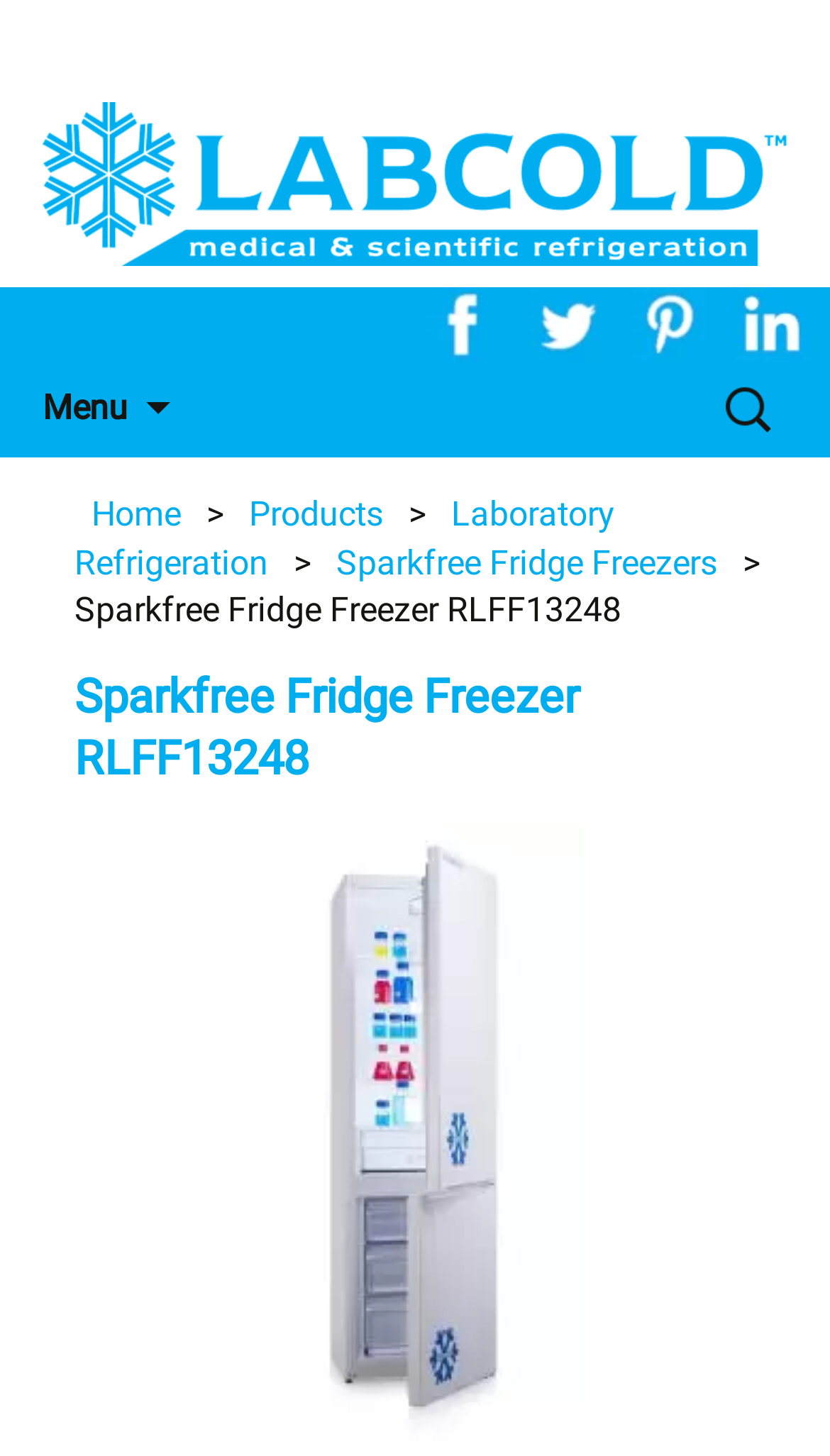Identify the bounding box of the UI element described as follows: "alt="Hearth Stats"". Provide the coordinates as four float numbers in the range of 0 to 1 [left, top, right, bottom].

None